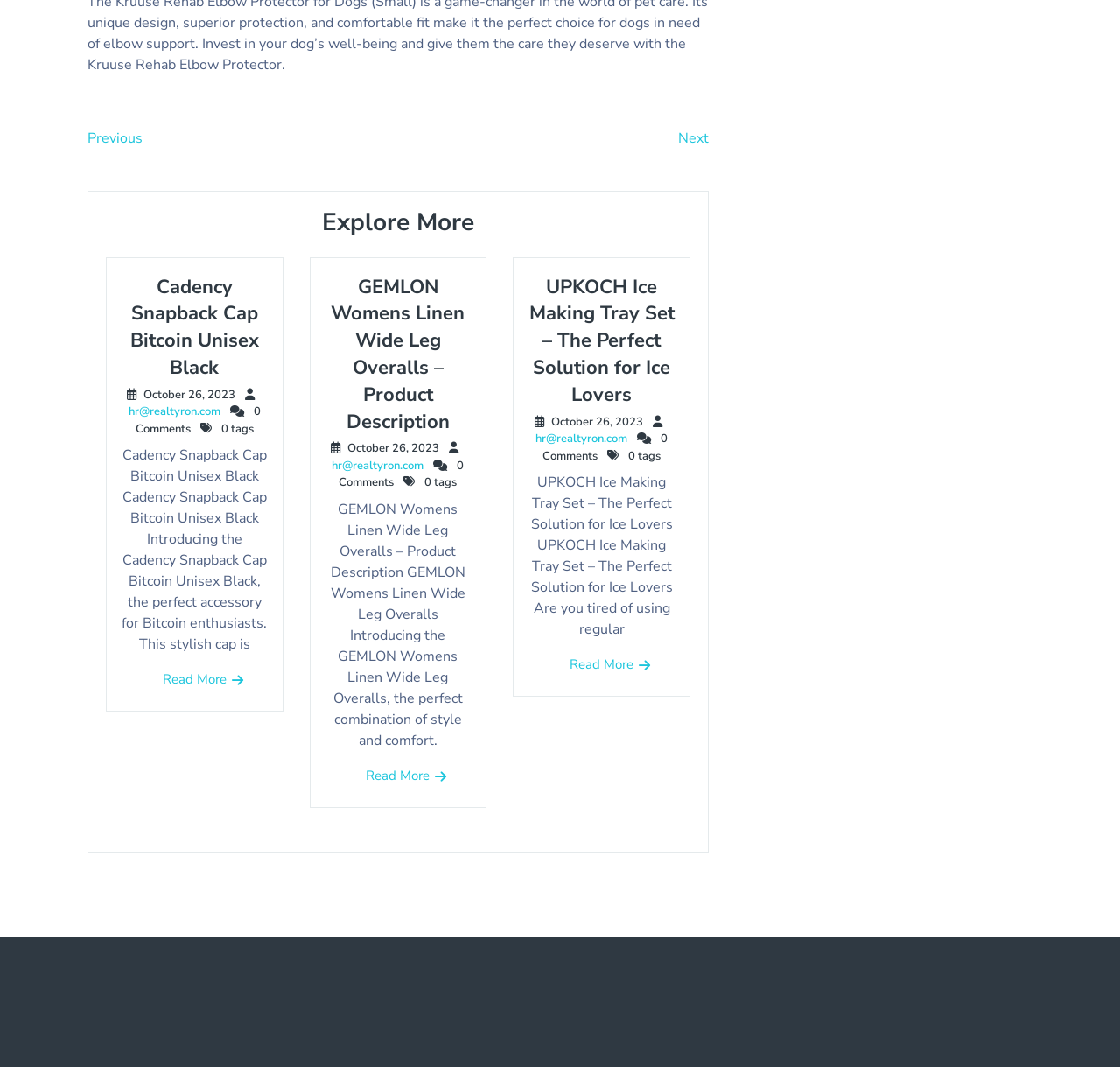Given the element description Read More, specify the bounding box coordinates of the corresponding UI element in the format (top-left x, top-left y, bottom-right x, bottom-right y). All values must be between 0 and 1.

[0.145, 0.628, 0.202, 0.646]